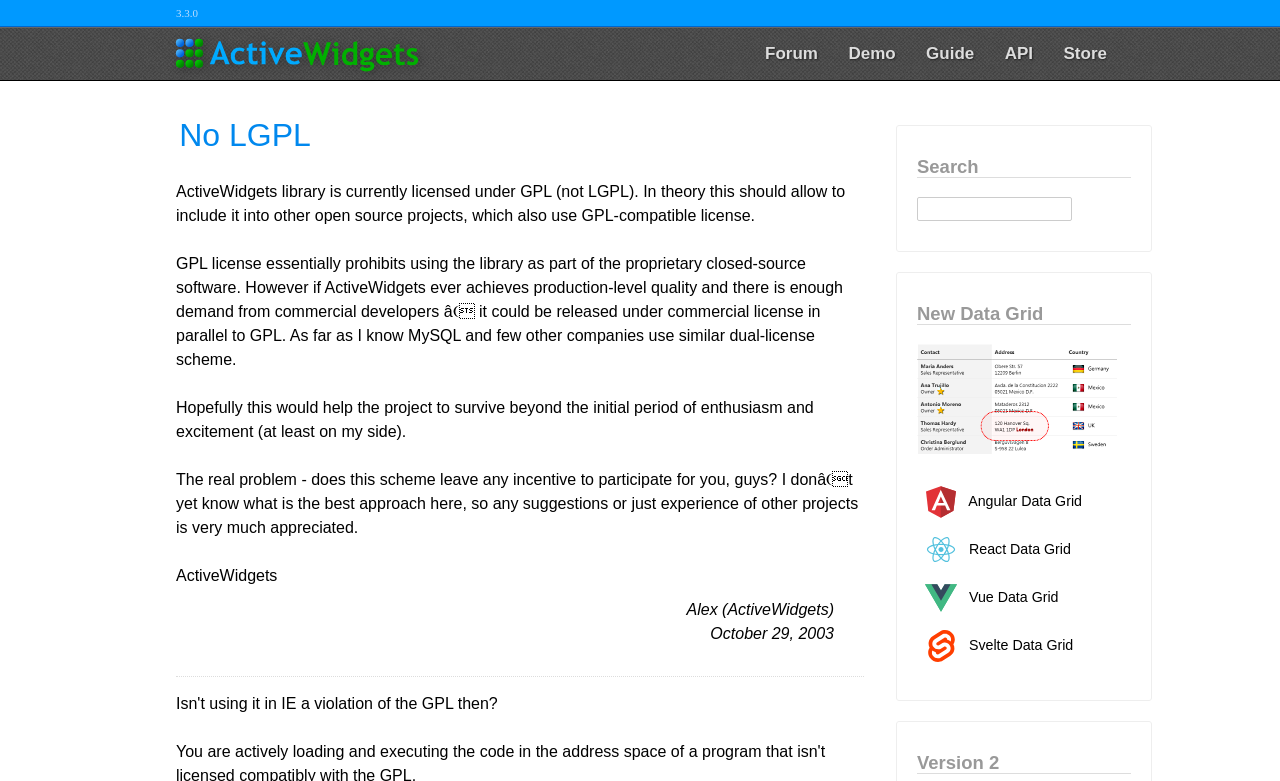Please locate the bounding box coordinates for the element that should be clicked to achieve the following instruction: "Search for something". Ensure the coordinates are given as four float numbers between 0 and 1, i.e., [left, top, right, bottom].

[0.716, 0.252, 0.838, 0.283]